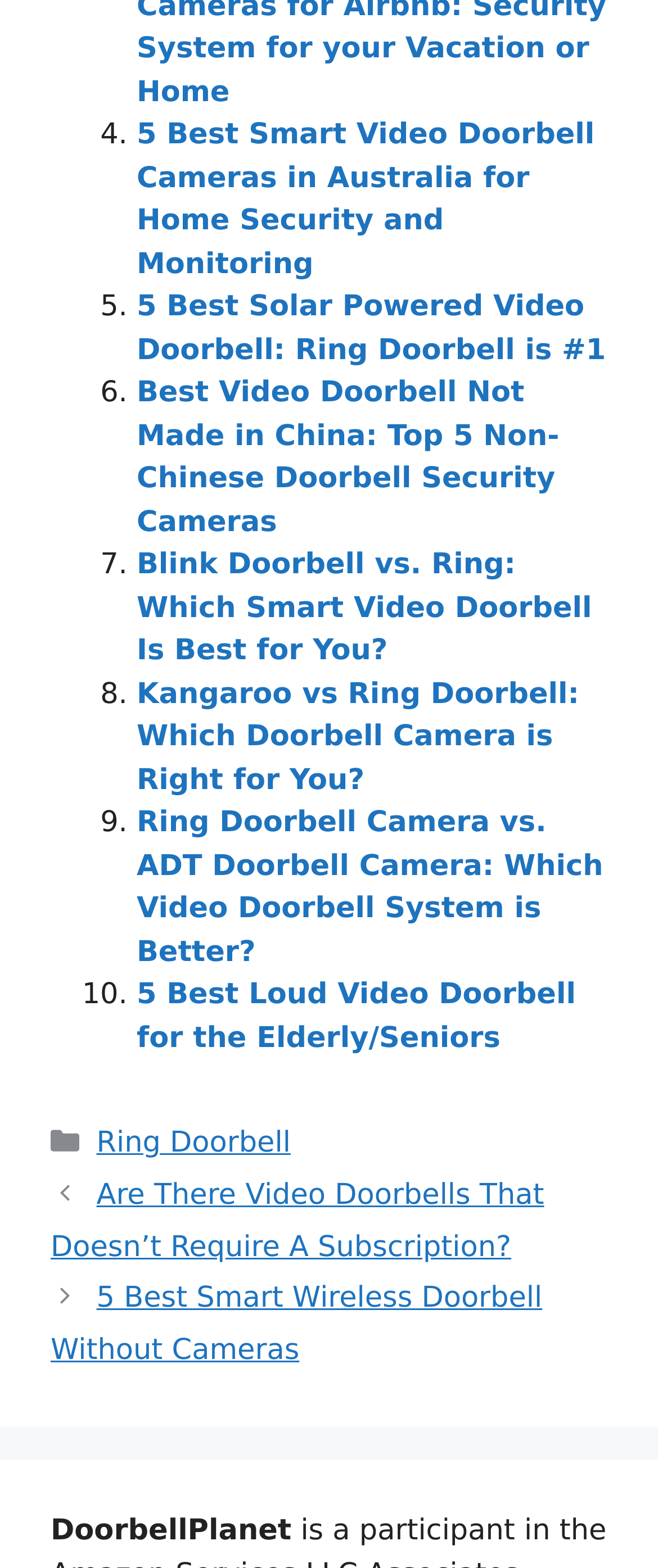Locate the bounding box coordinates of the clickable region to complete the following instruction: "Click on the link to learn about the 5 Best Smart Video Doorbell Cameras in Australia."

[0.208, 0.076, 0.904, 0.179]